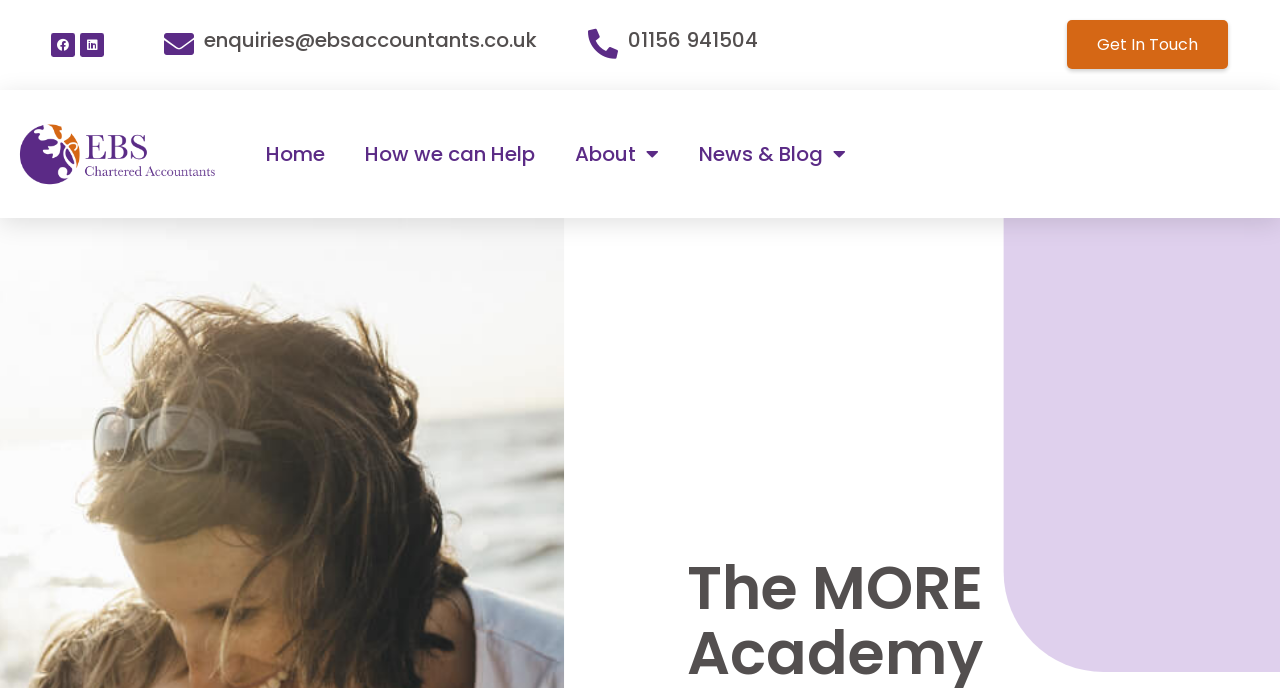Please find and give the text of the main heading on the webpage.

The MORE Academy